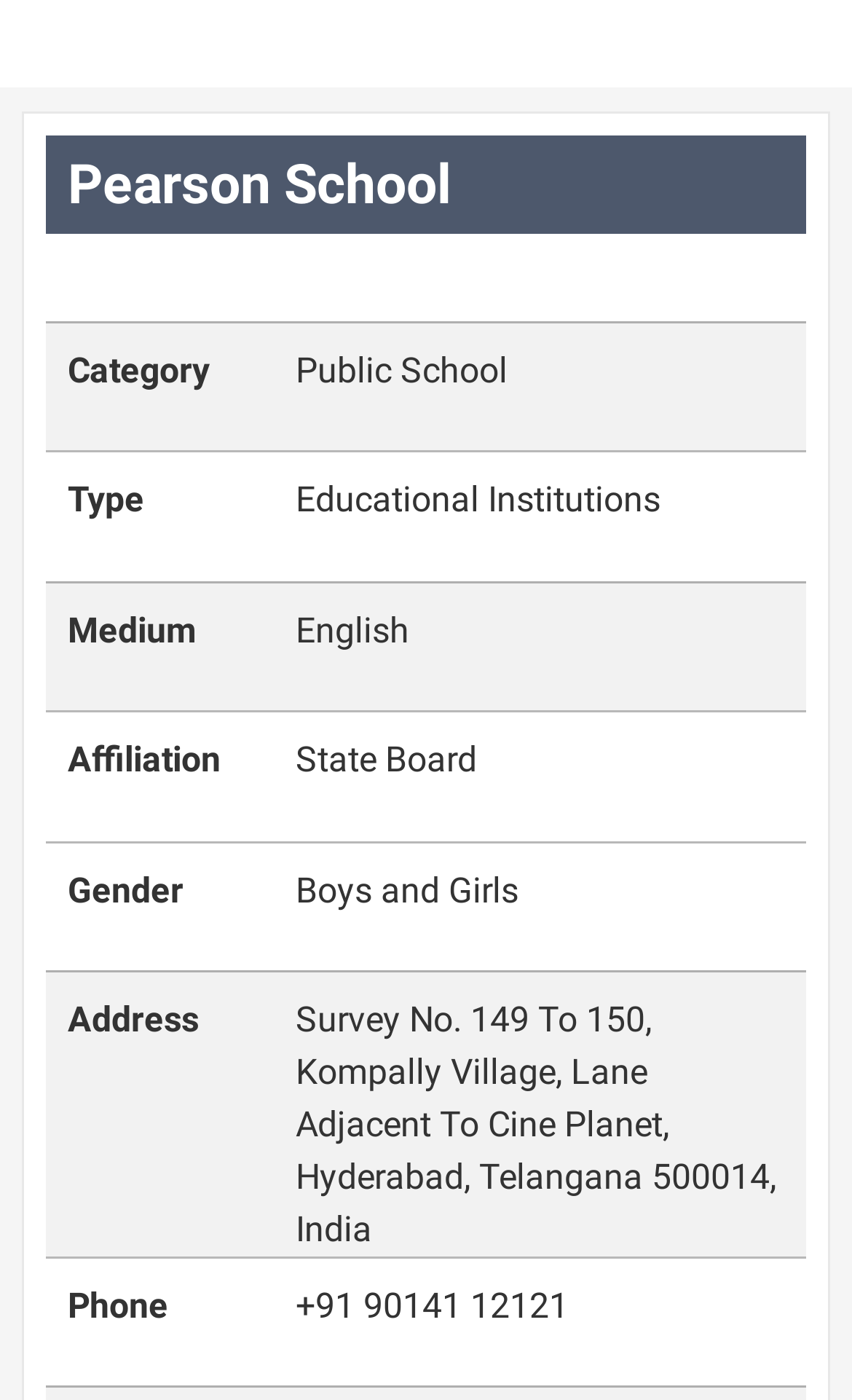Create a detailed narrative of the webpage’s visual and textual elements.

The webpage is about Pearson School, a public school that provides education in English medium, affiliated with the State Board, and is co-educational for boys and girls. 

At the top, there is a heading that displays the school's name, "Pearson School". Below the heading, there are several sections of information, each with a label and a corresponding value. The first section is about the category, which is "Public School". To the right of the category label, the value "Public School" is displayed. 

Below the category section, there are sections for type, medium, affiliation, gender, address, and phone number. Each section has a label on the left and the corresponding value on the right. The type of institution is "Educational Institutions", the medium of instruction is "English", and the affiliation is with the "State Board". The school is co-educational, meaning it is for both boys and girls. 

The address of the school is "Survey No. 149 To 150, Kompally Village, Lane Adjacent To Cine Planet, Hyderabad, Telangana 500014, India", which is displayed in a single line. Finally, the phone number of the school is "+91 90141 12121".